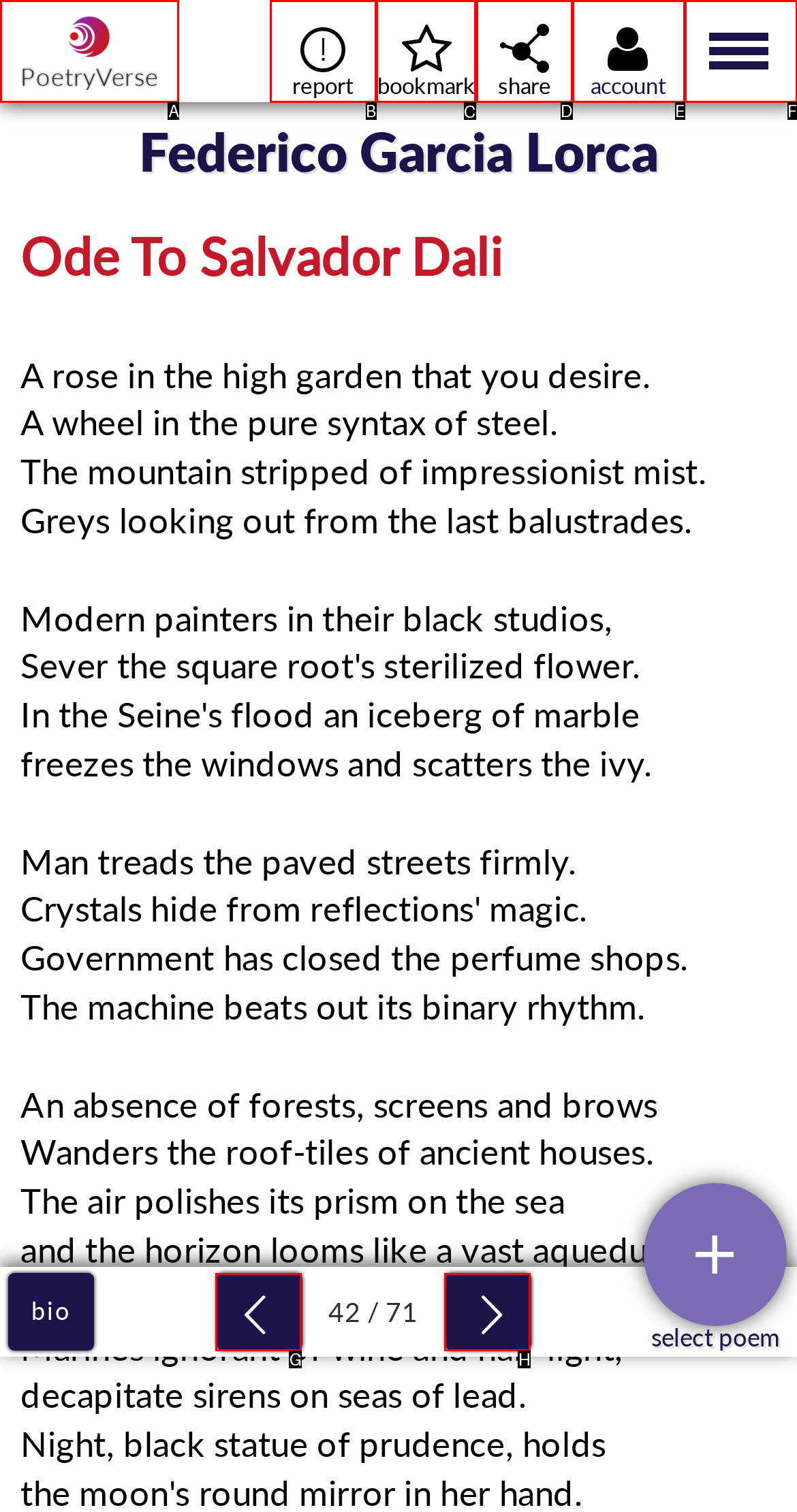Tell me which one HTML element I should click to complete this task: bookmark this poem Answer with the option's letter from the given choices directly.

C